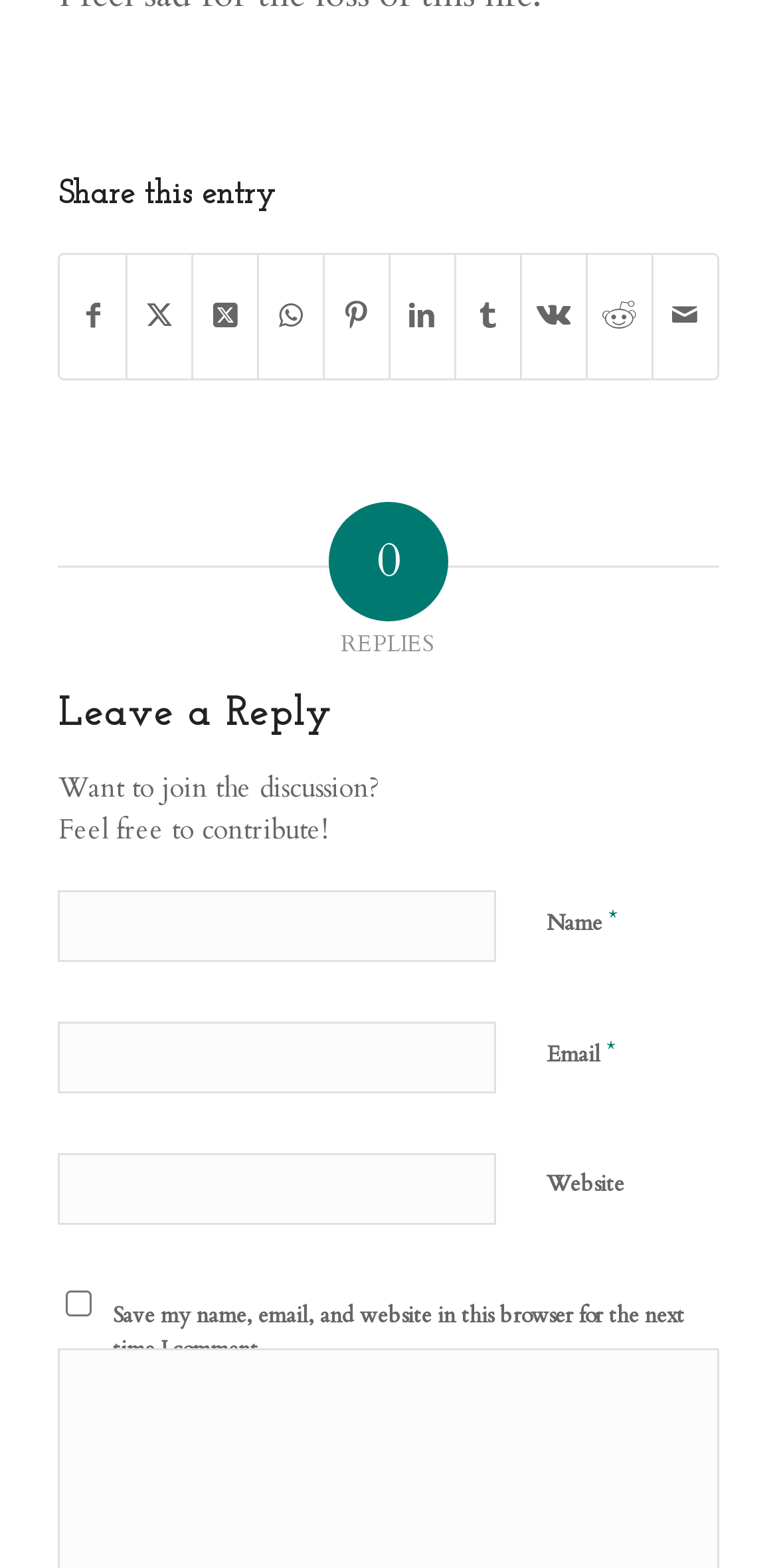Locate the bounding box coordinates of the area you need to click to fulfill this instruction: 'Check the save my information checkbox'. The coordinates must be in the form of four float numbers ranging from 0 to 1: [left, top, right, bottom].

[0.085, 0.823, 0.119, 0.84]